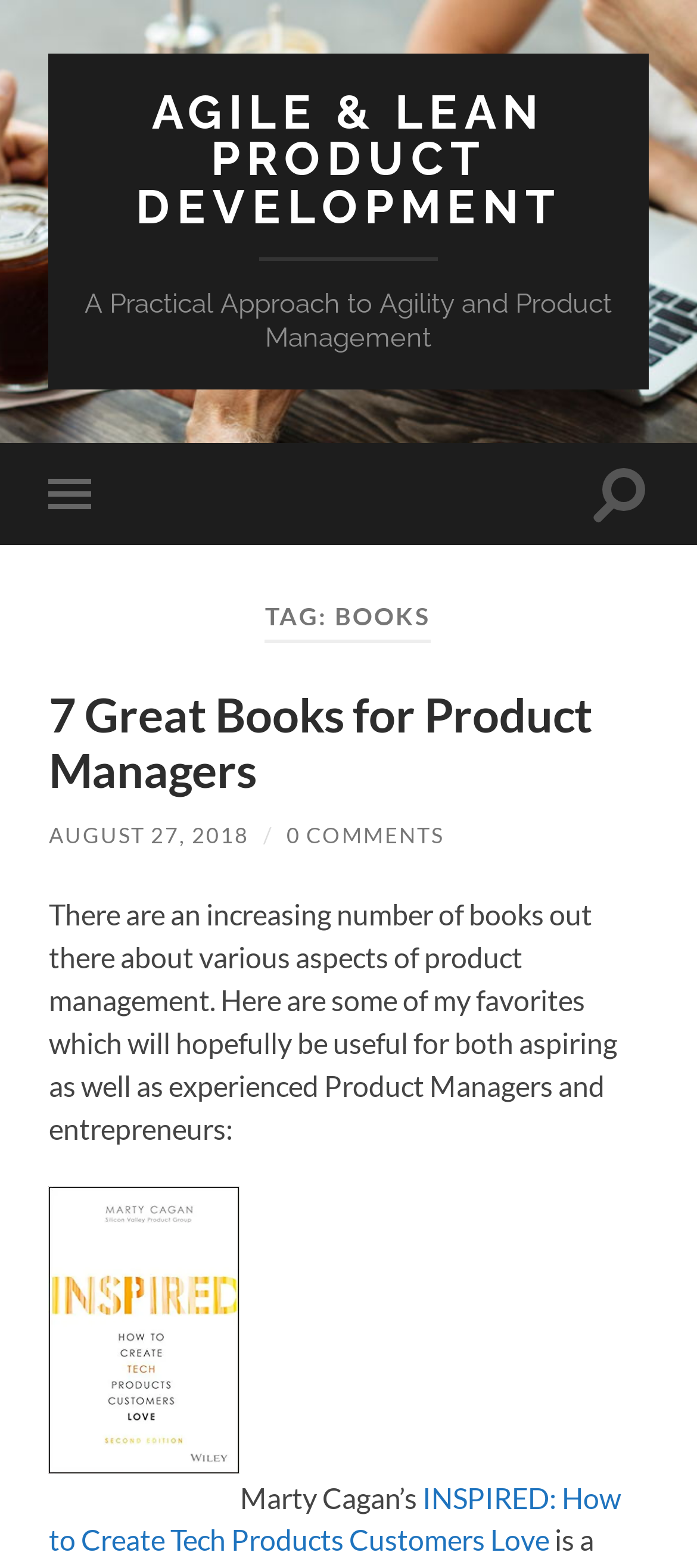Locate the bounding box coordinates of the element's region that should be clicked to carry out the following instruction: "Toggle the search field". The coordinates need to be four float numbers between 0 and 1, i.e., [left, top, right, bottom].

[0.848, 0.283, 0.93, 0.348]